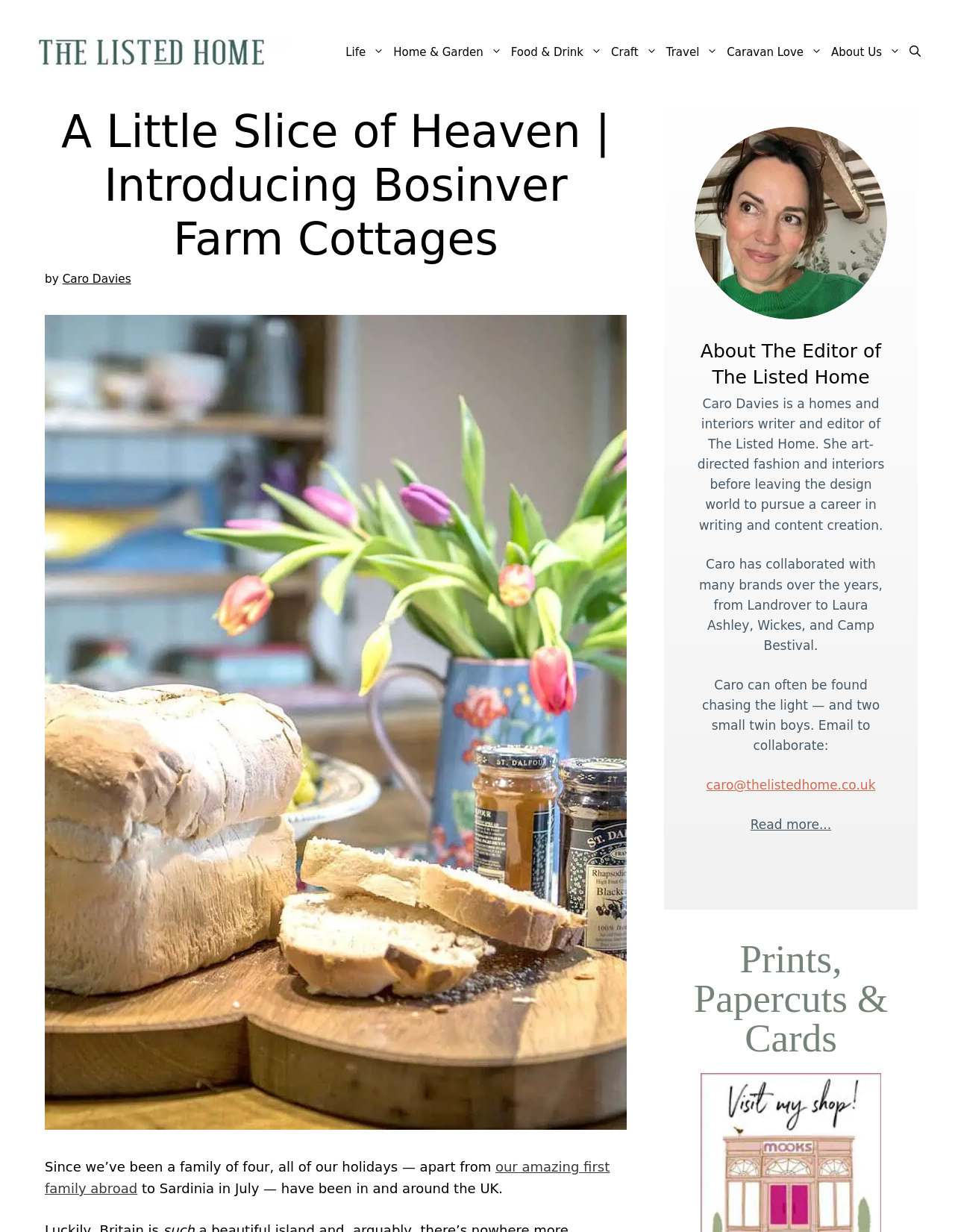Provide the bounding box coordinates of the HTML element described by the text: "title="The Listed Home"". The coordinates should be in the format [left, top, right, bottom] with values between 0 and 1.

[0.039, 0.024, 0.312, 0.06]